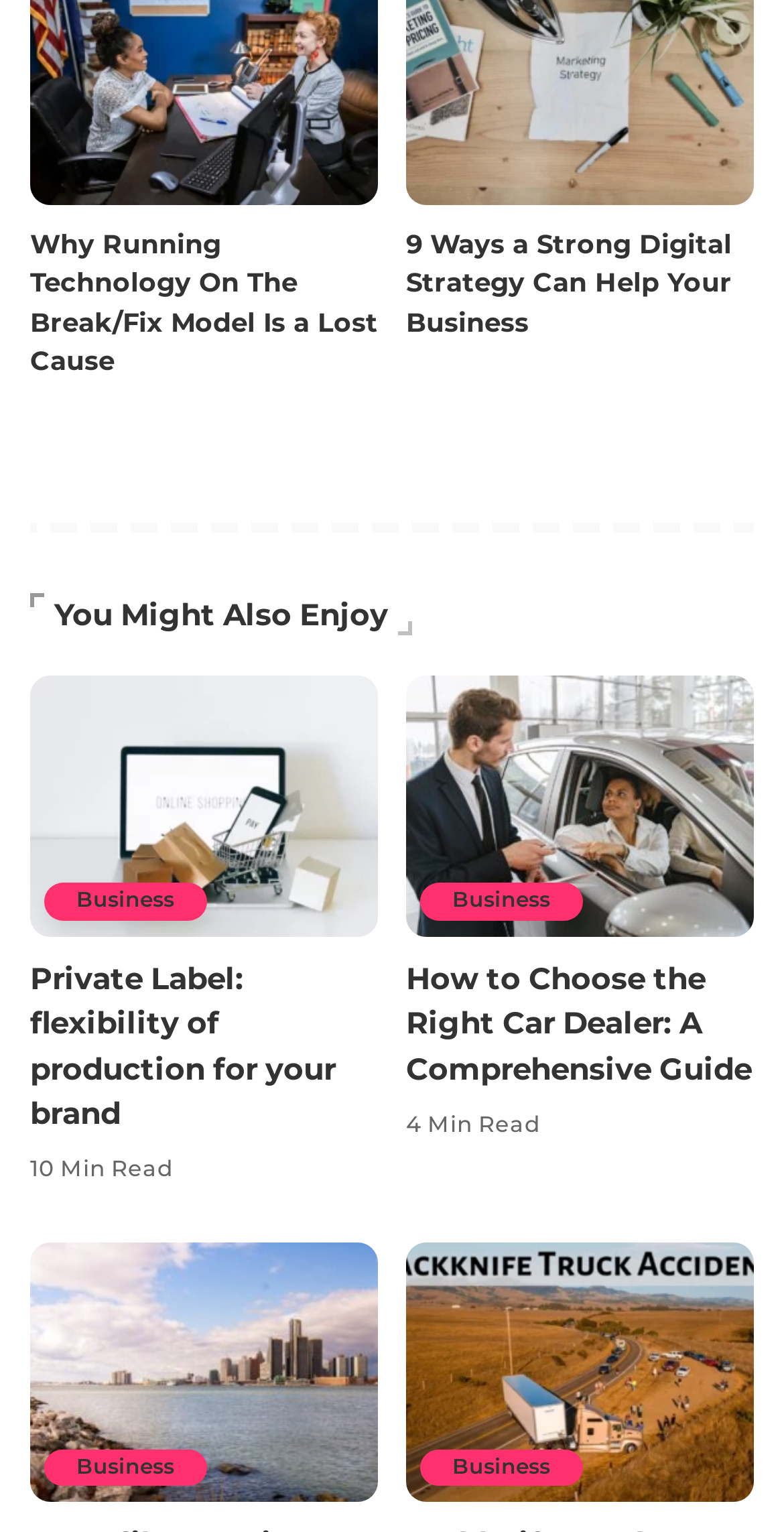Please provide a detailed answer to the question below based on the screenshot: 
How many minutes does it take to read the fifth article?

The fifth article has a StaticText element '4 Min Read' which indicates the reading time of the article.